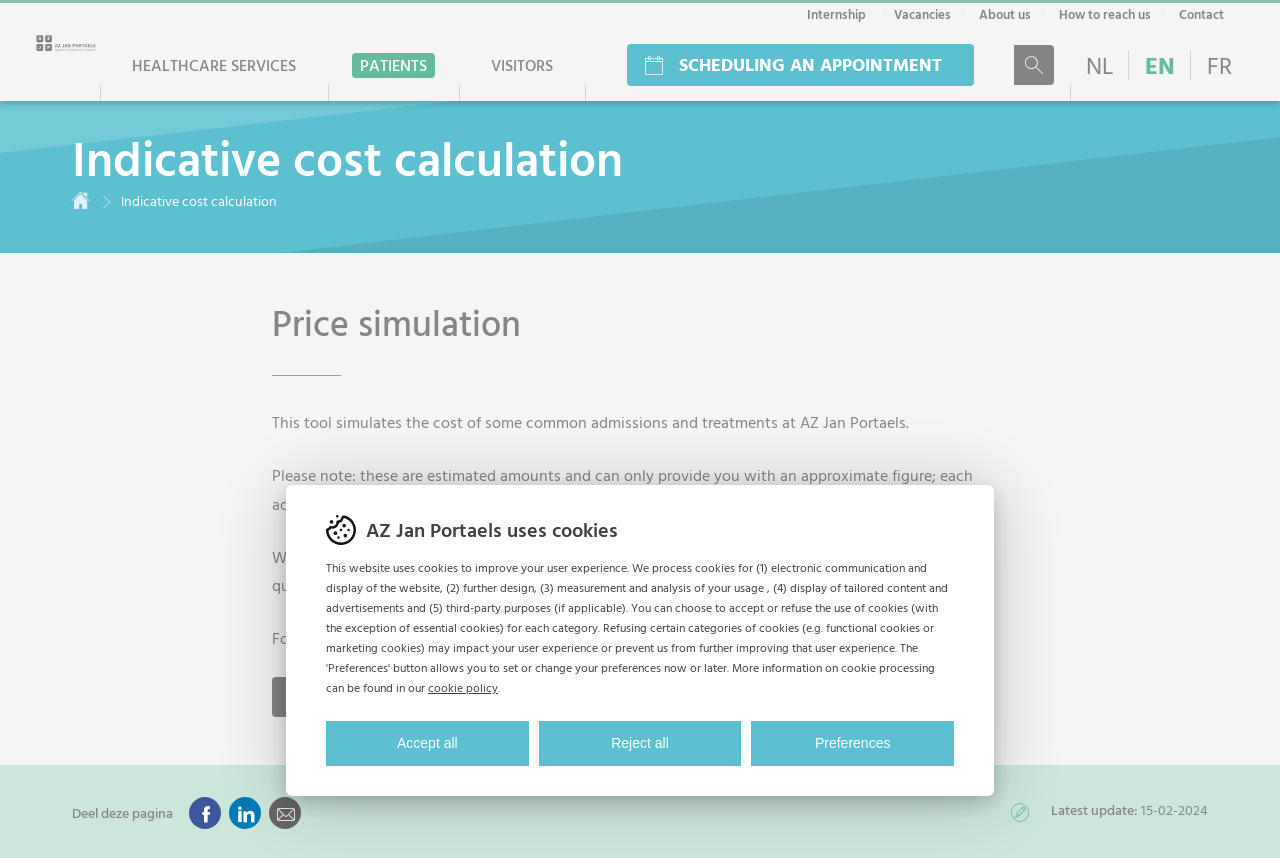Please identify the bounding box coordinates of the area that needs to be clicked to fulfill the following instruction: "Click on the Home link."

[0.025, 0.003, 0.078, 0.097]